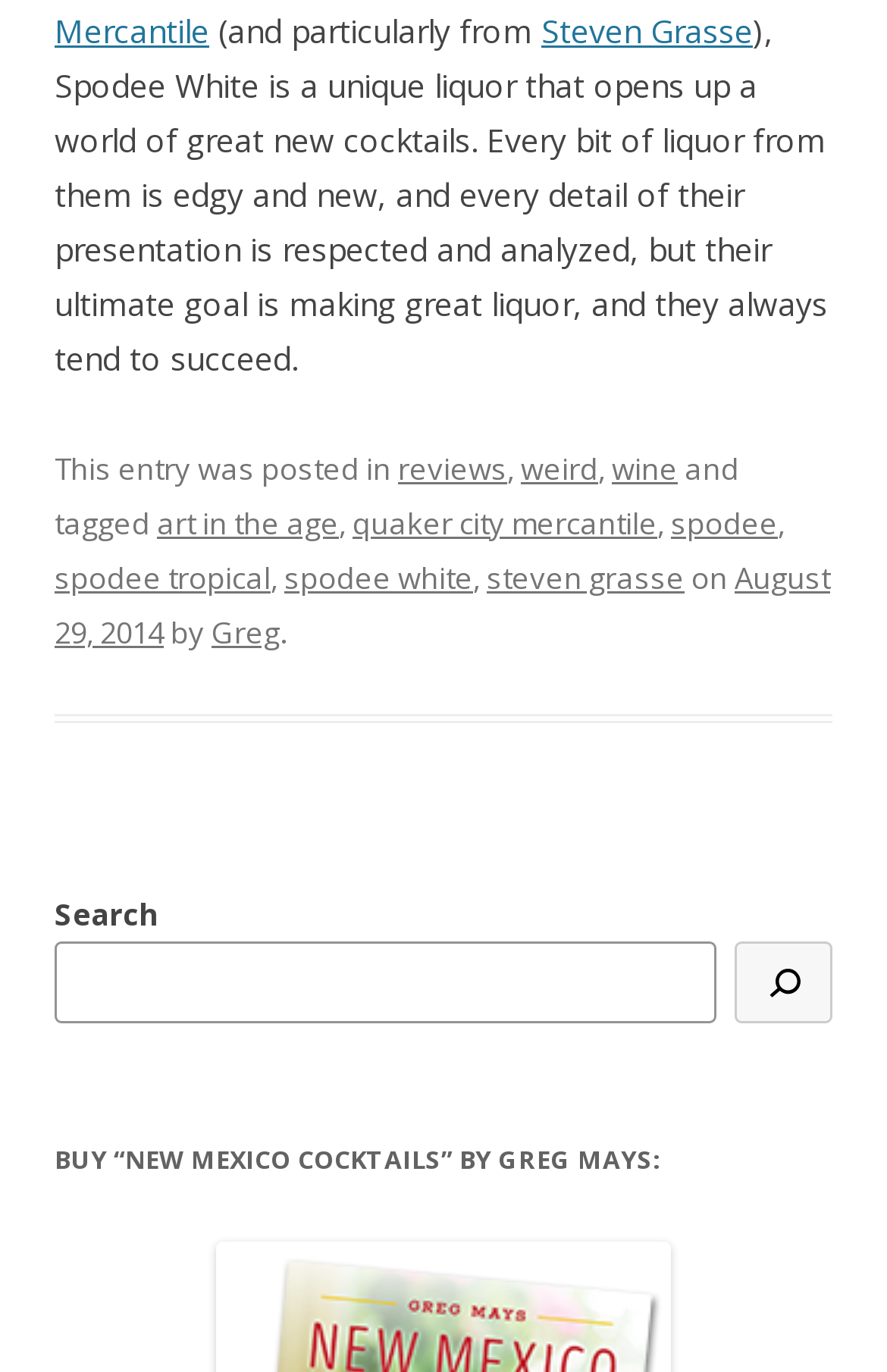From the screenshot, find the bounding box of the UI element matching this description: "wine". Supply the bounding box coordinates in the form [left, top, right, bottom], each a float between 0 and 1.

[0.69, 0.326, 0.764, 0.356]